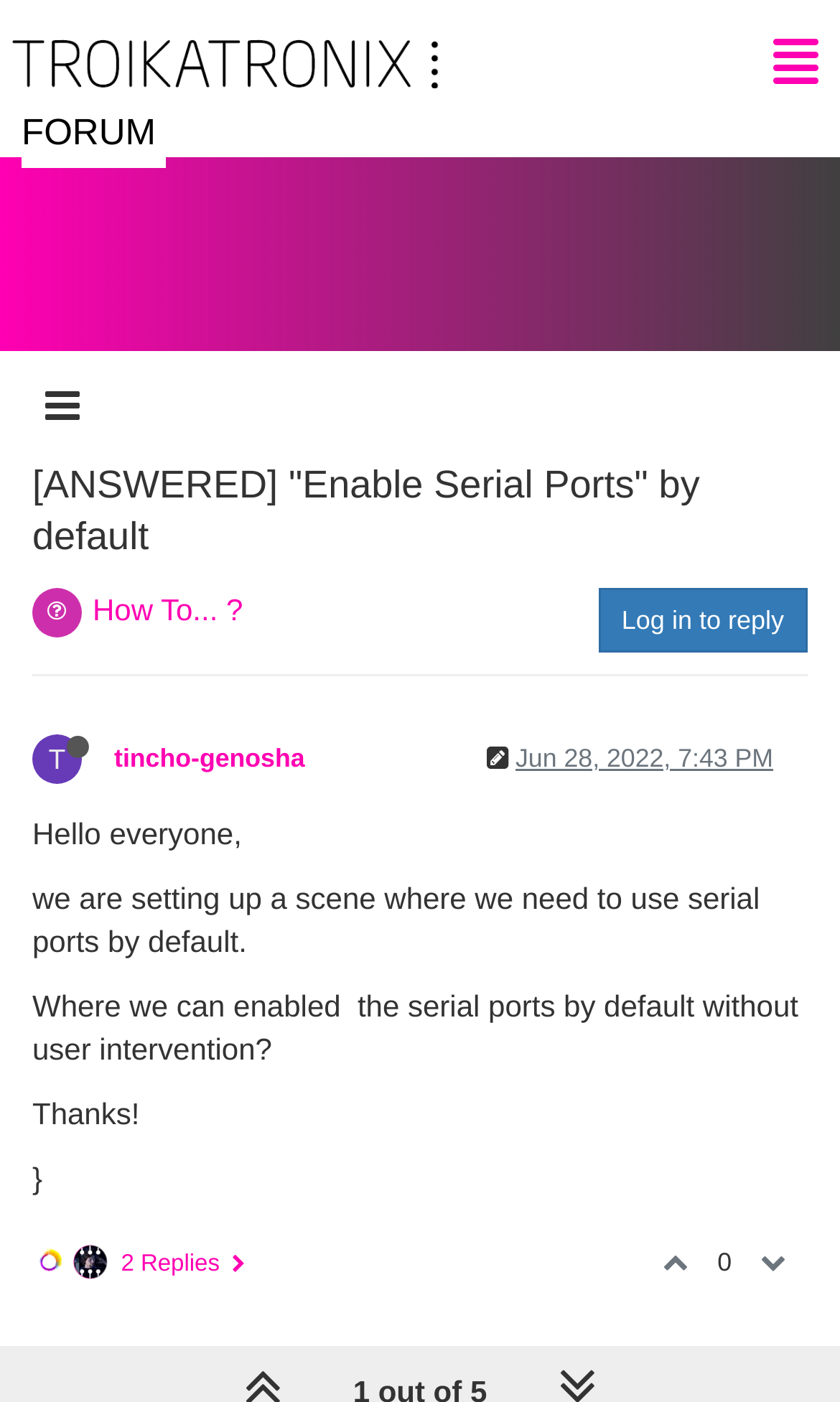Locate the bounding box coordinates of the element that should be clicked to execute the following instruction: "Click on the 'How To...?' link".

[0.11, 0.422, 0.289, 0.447]